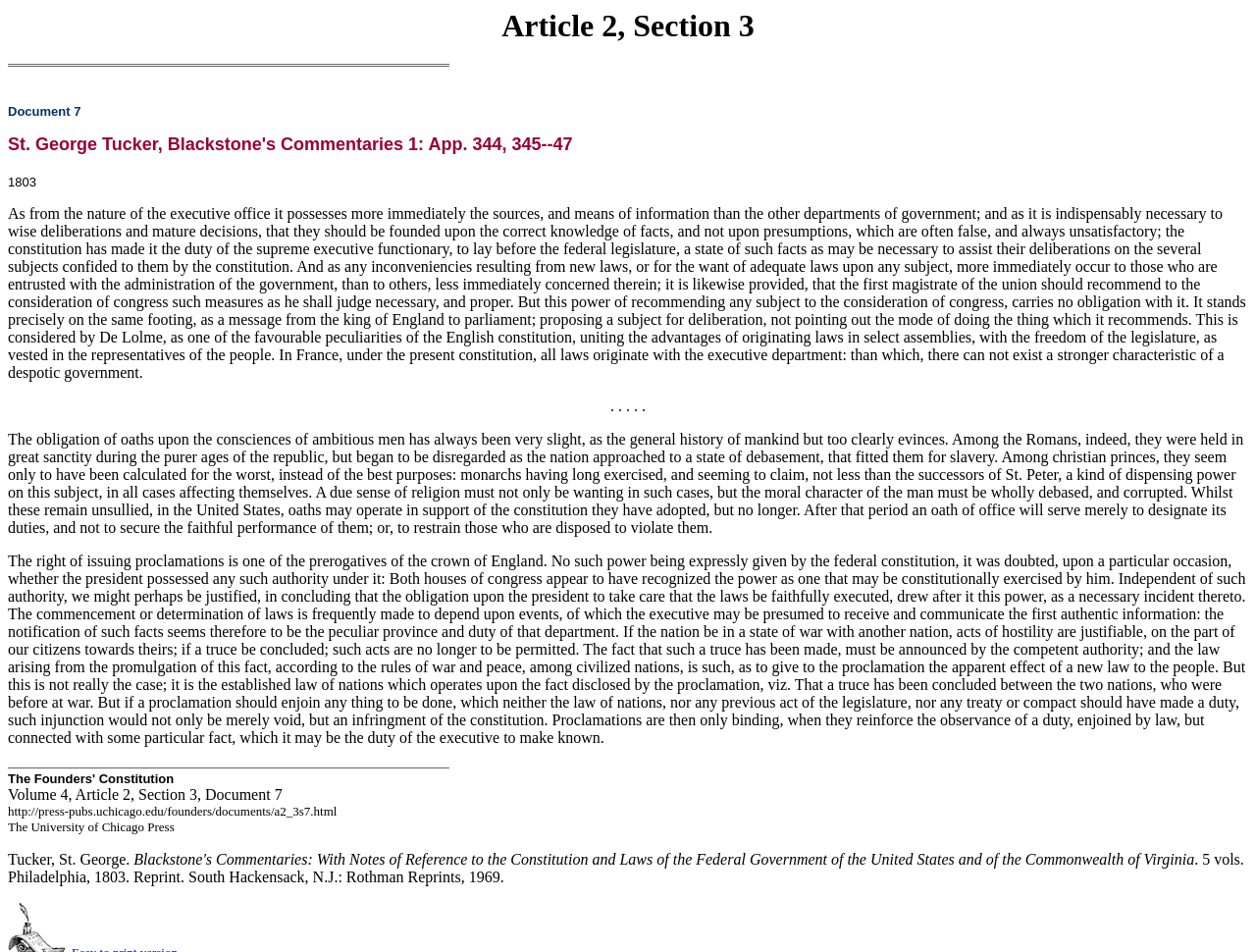What is the name of the university press mentioned at the bottom of the page?
Please provide a single word or phrase answer based on the image.

The University of Chicago Press